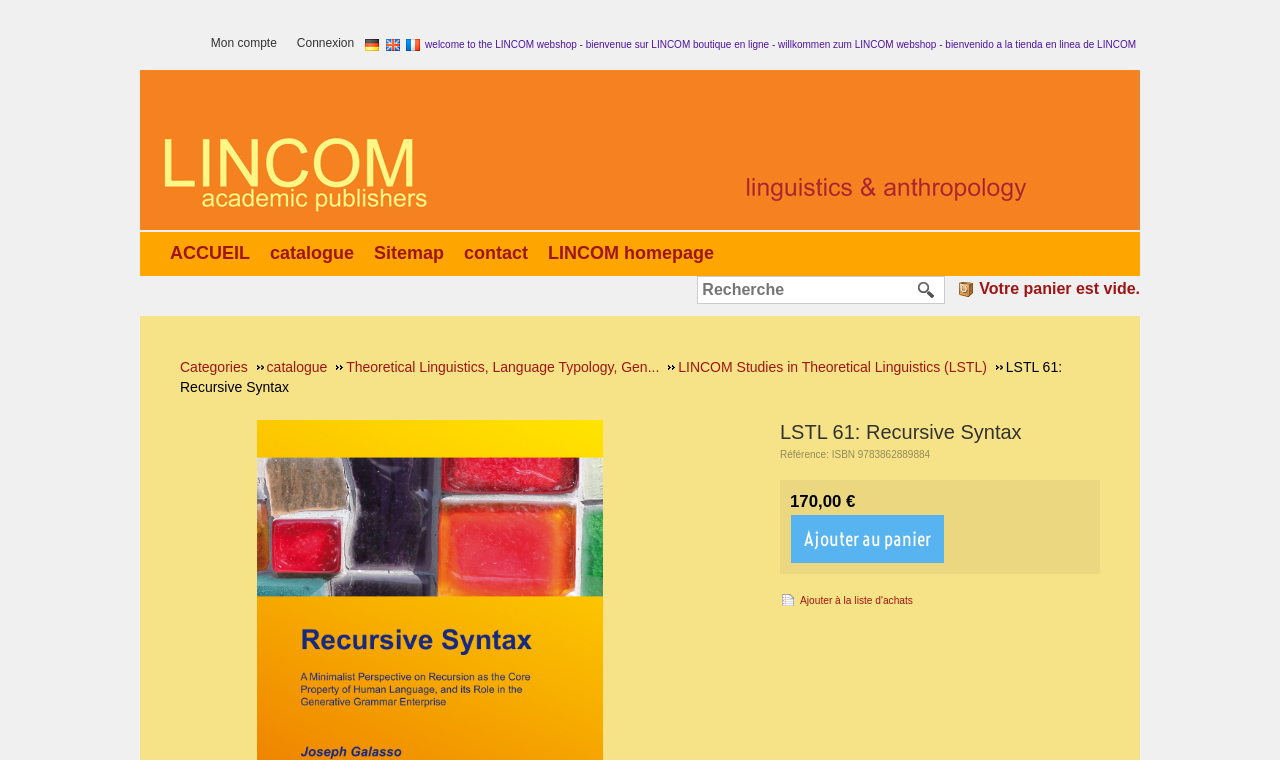Find the bounding box coordinates for the HTML element specified by: "Ajouter au panier".

[0.618, 0.677, 0.738, 0.74]